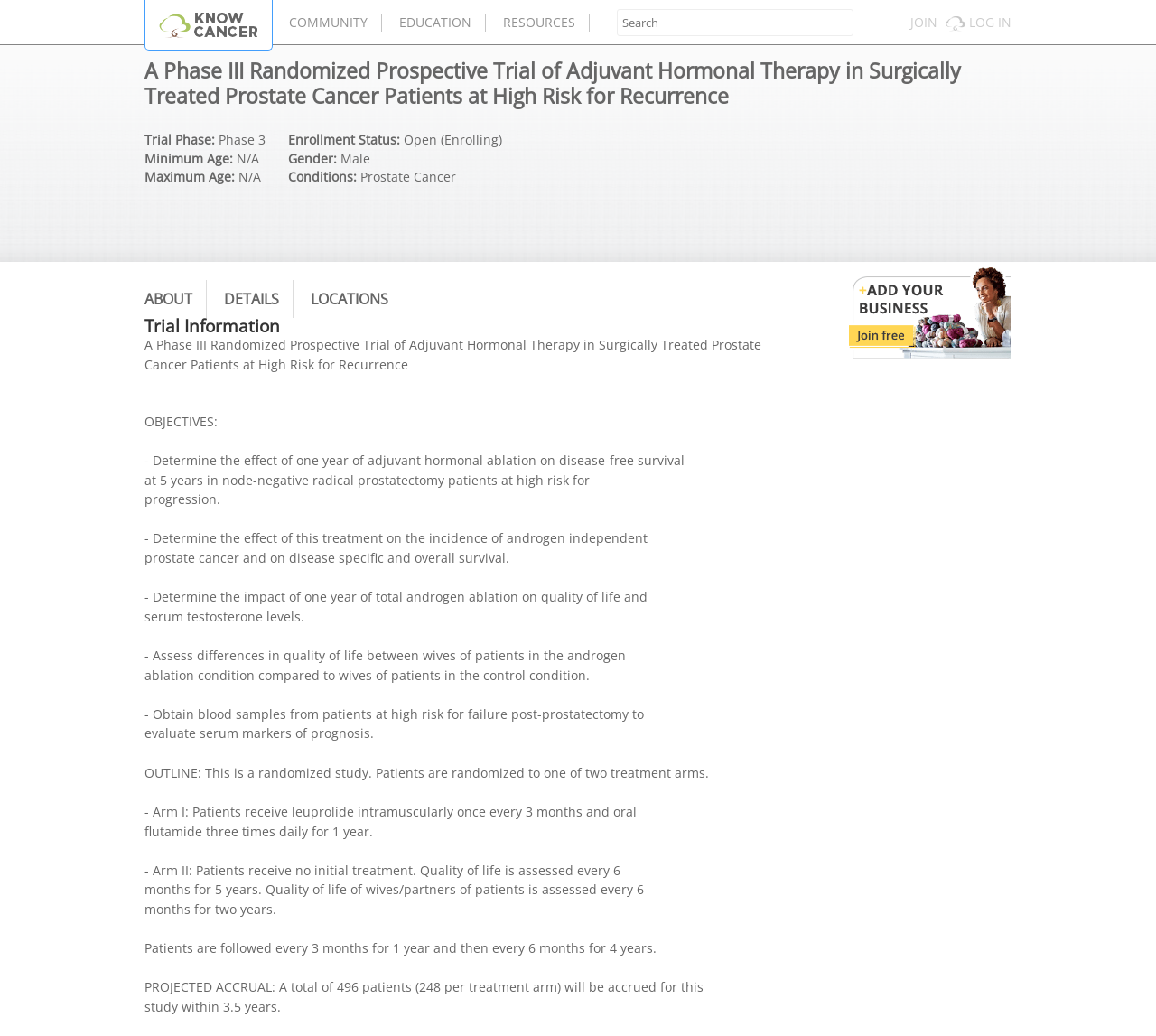Specify the bounding box coordinates of the region I need to click to perform the following instruction: "Learn about the community". The coordinates must be four float numbers in the range of 0 to 1, i.e., [left, top, right, bottom].

[0.238, 0.013, 0.33, 0.031]